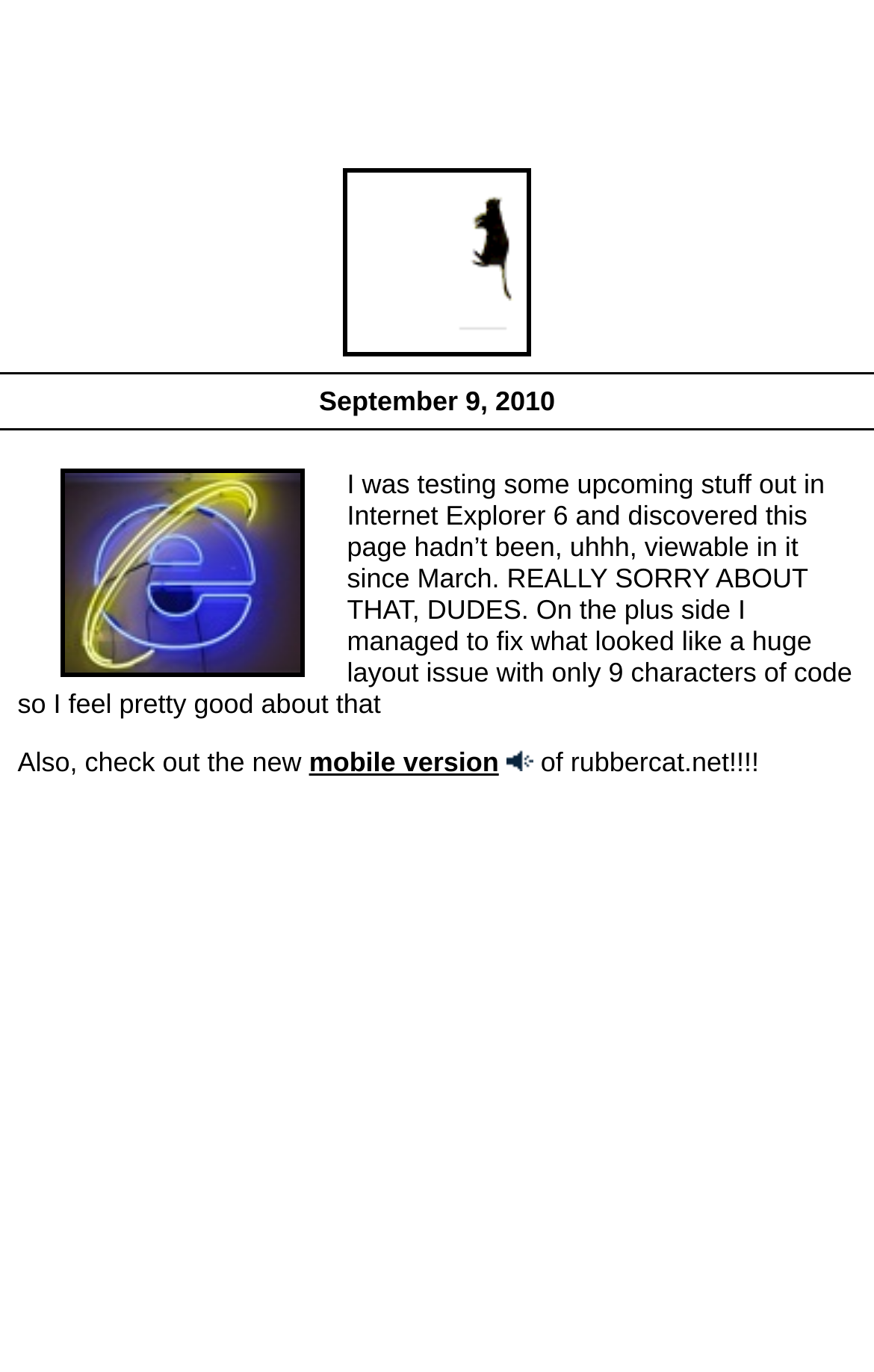What is the browser being referred to in the text?
Use the screenshot to answer the question with a single word or phrase.

Internet Explorer 6